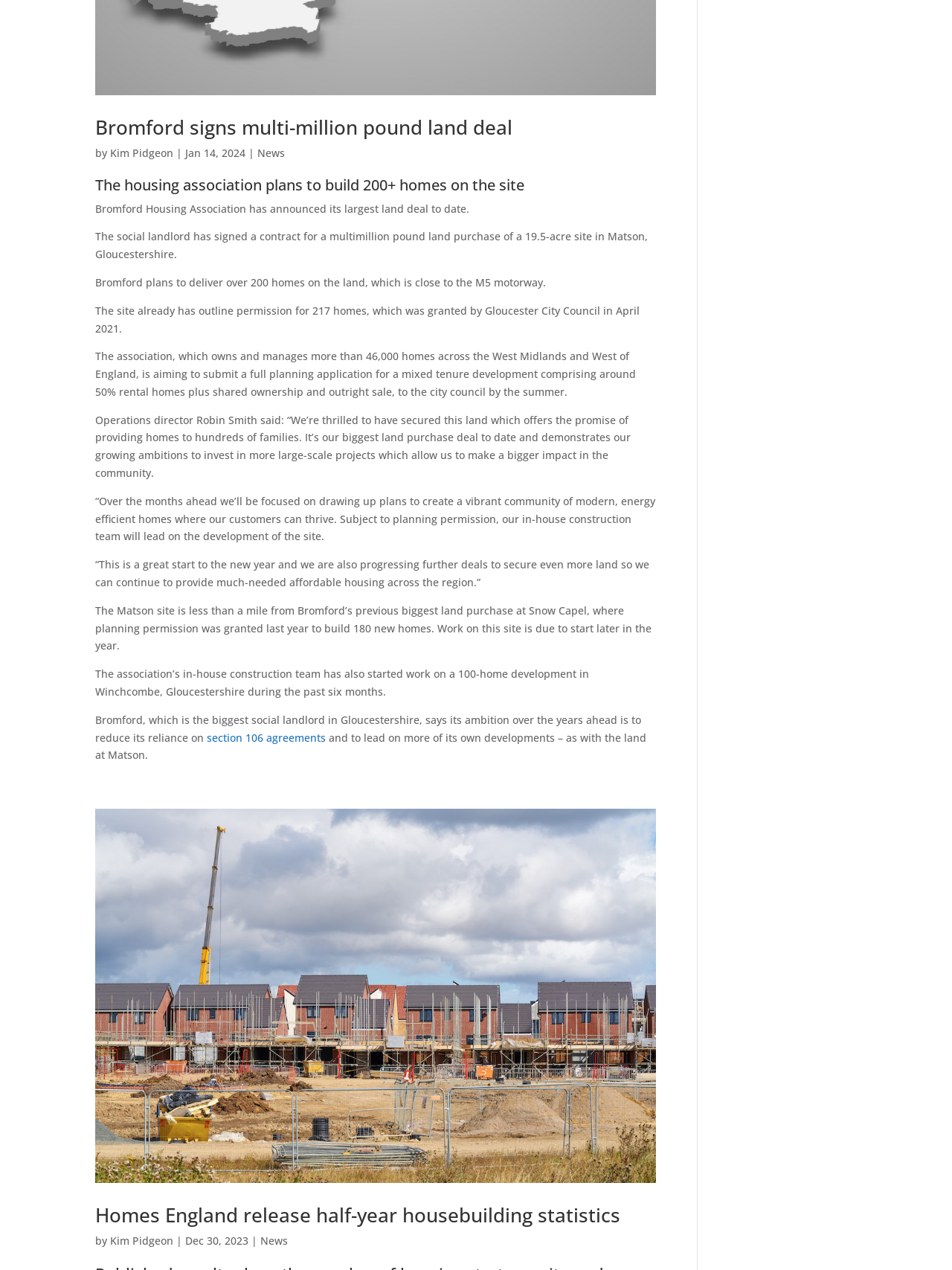Pinpoint the bounding box coordinates of the element you need to click to execute the following instruction: "Click on the 'Homes England release half-year housebuilding statistics' link". The bounding box should be represented by four float numbers between 0 and 1, in the format [left, top, right, bottom].

[0.1, 0.946, 0.652, 0.967]